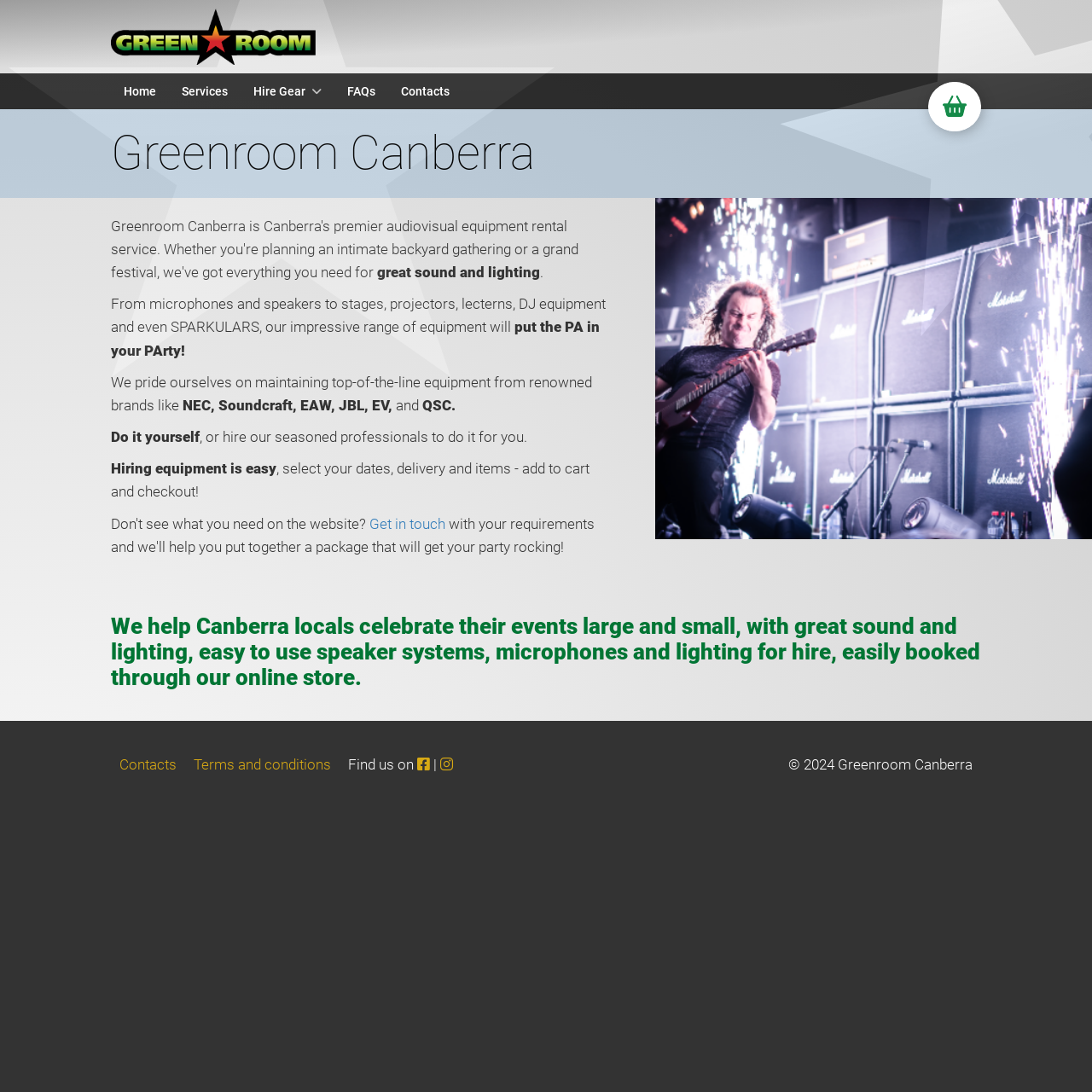Please specify the bounding box coordinates for the clickable region that will help you carry out the instruction: "View DJ Equipment".

[0.57, 0.108, 0.727, 0.133]